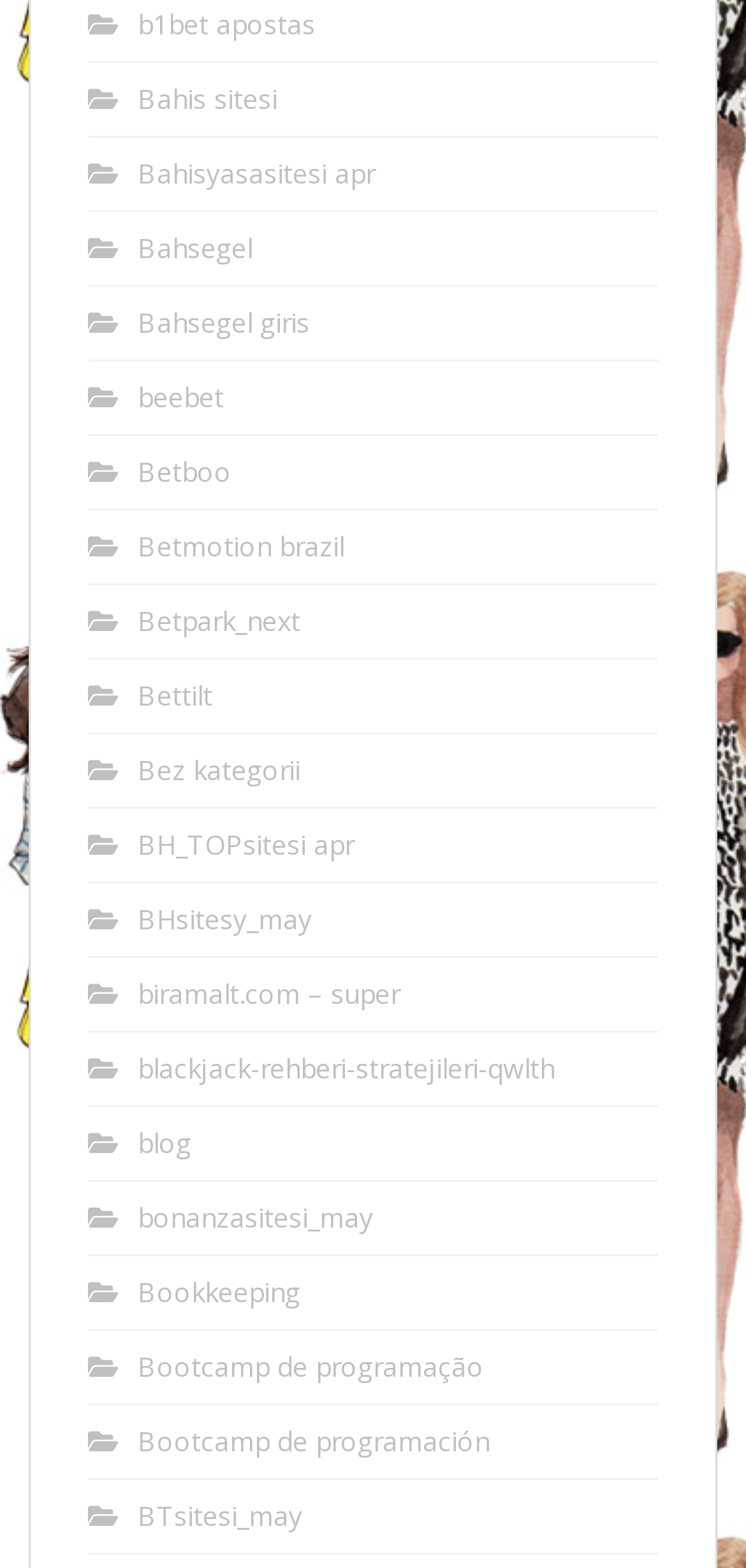Using the webpage screenshot and the element description Bahisyasasitesi apr, determine the bounding box coordinates. Specify the coordinates in the format (top-left x, top-left y, bottom-right x, bottom-right y) with values ranging from 0 to 1.

[0.185, 0.099, 0.503, 0.122]